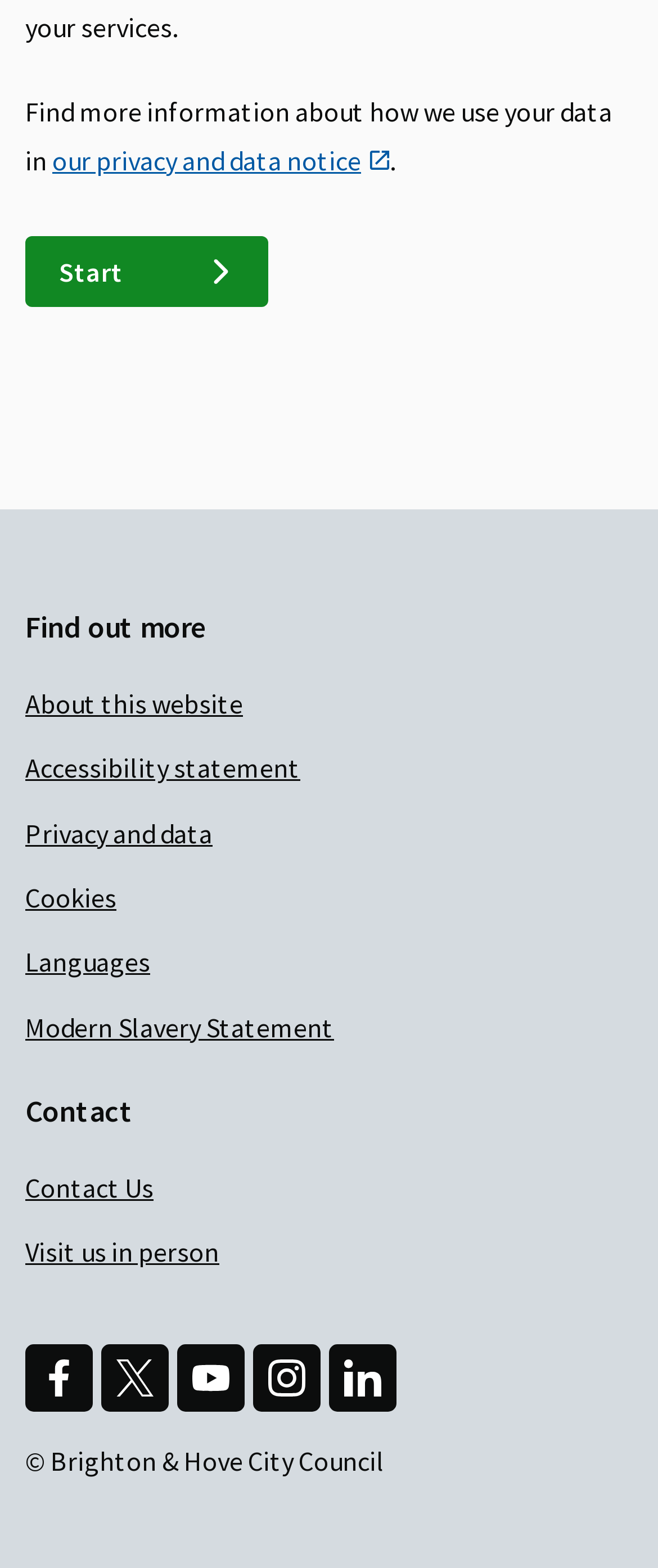What is the last item in the 'Find out more' section?
Using the information presented in the image, please offer a detailed response to the question.

I looked at the 'Find out more' section and found the last item by checking the links under the 'Find out more' heading, which are 'About this website', 'Accessibility statement', 'Privacy and data', 'Cookies', 'Languages', and 'Modern Slavery Statement'.